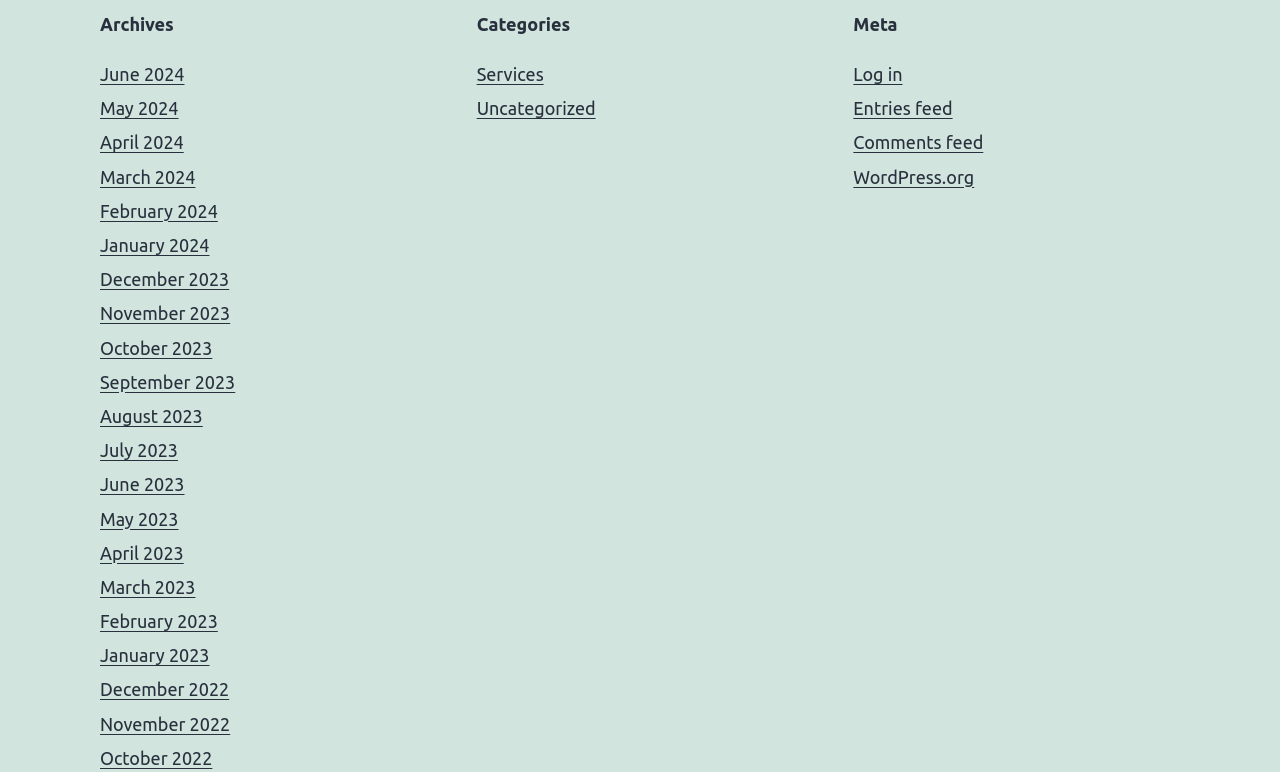Refer to the element description February 2023 and identify the corresponding bounding box in the screenshot. Format the coordinates as (top-left x, top-left y, bottom-right x, bottom-right y) with values in the range of 0 to 1.

[0.078, 0.792, 0.17, 0.817]